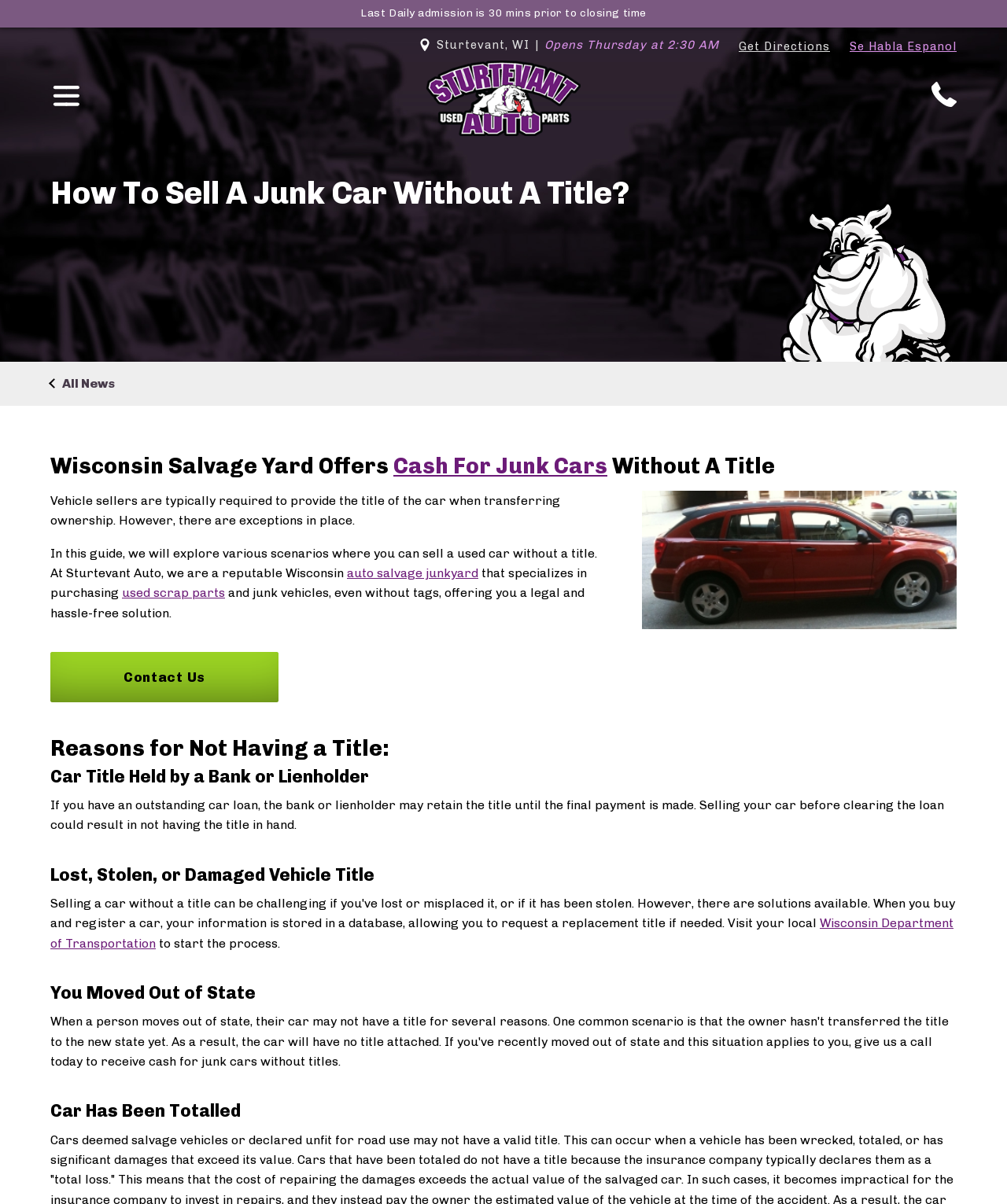Highlight the bounding box coordinates of the region I should click on to meet the following instruction: "Get directions to Sturtevant Auto".

[0.734, 0.026, 0.824, 0.046]